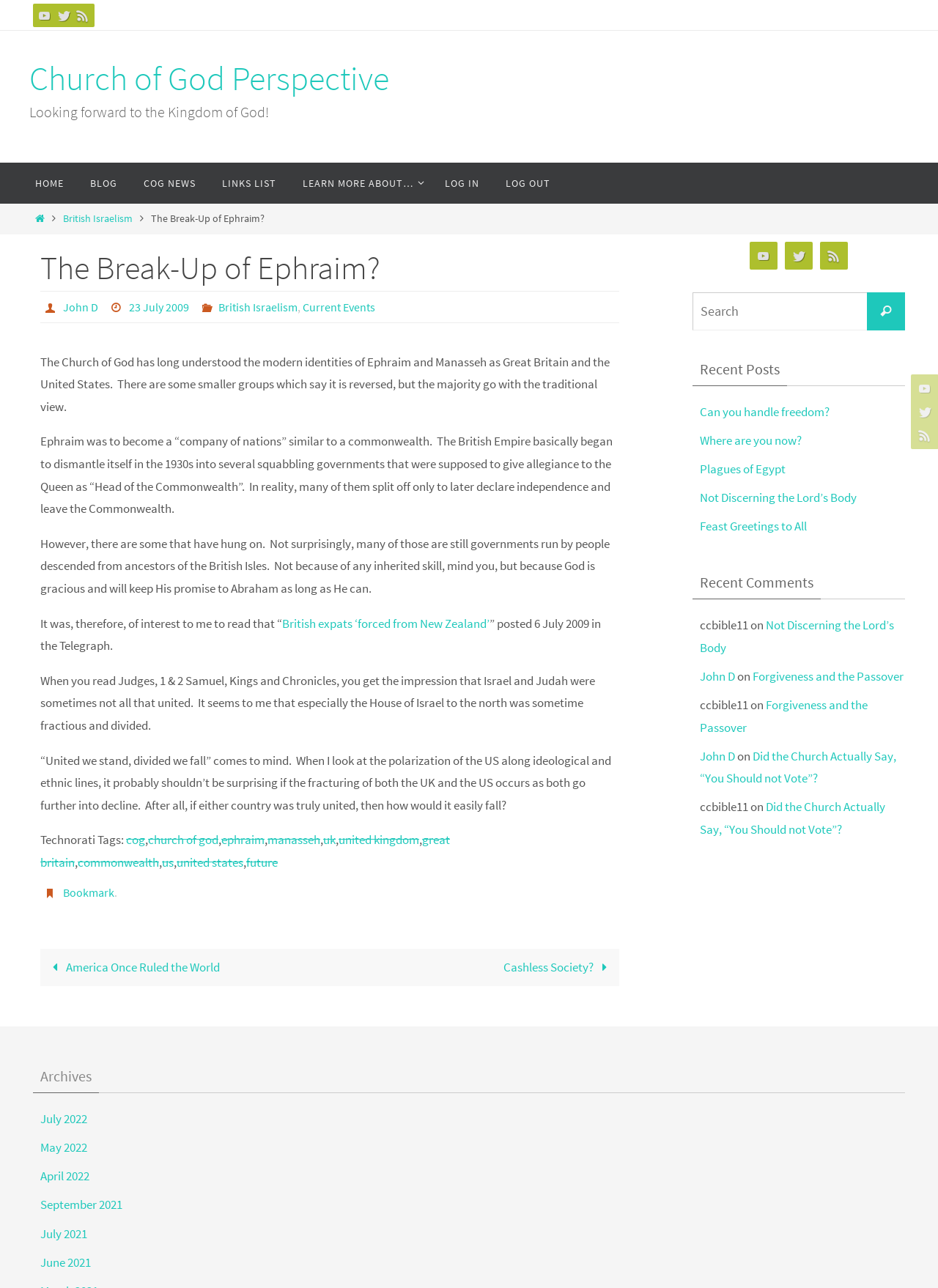What is the purpose of the search box?
Look at the image and respond with a one-word or short phrase answer.

To search for content